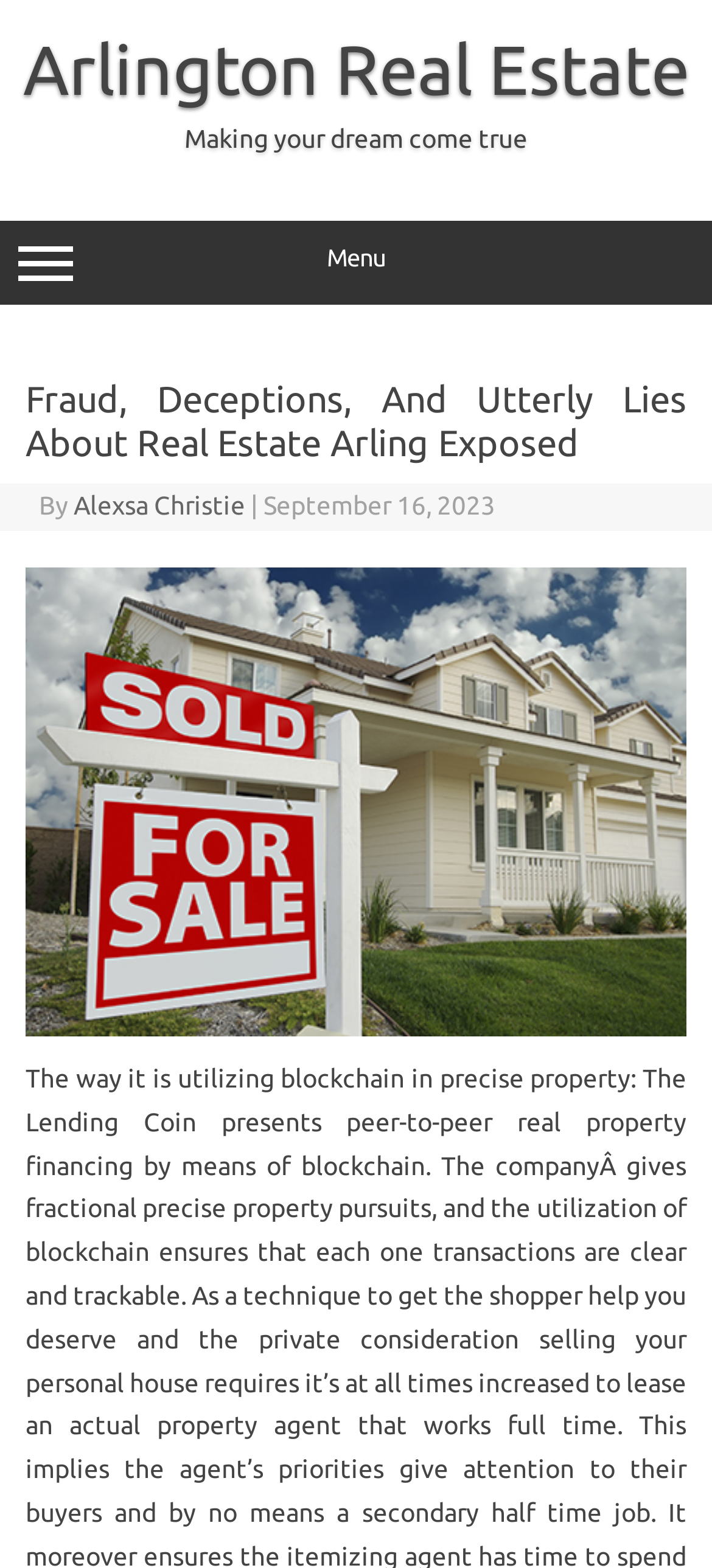When was the article published?
Answer the question with a single word or phrase derived from the image.

September 16, 2023